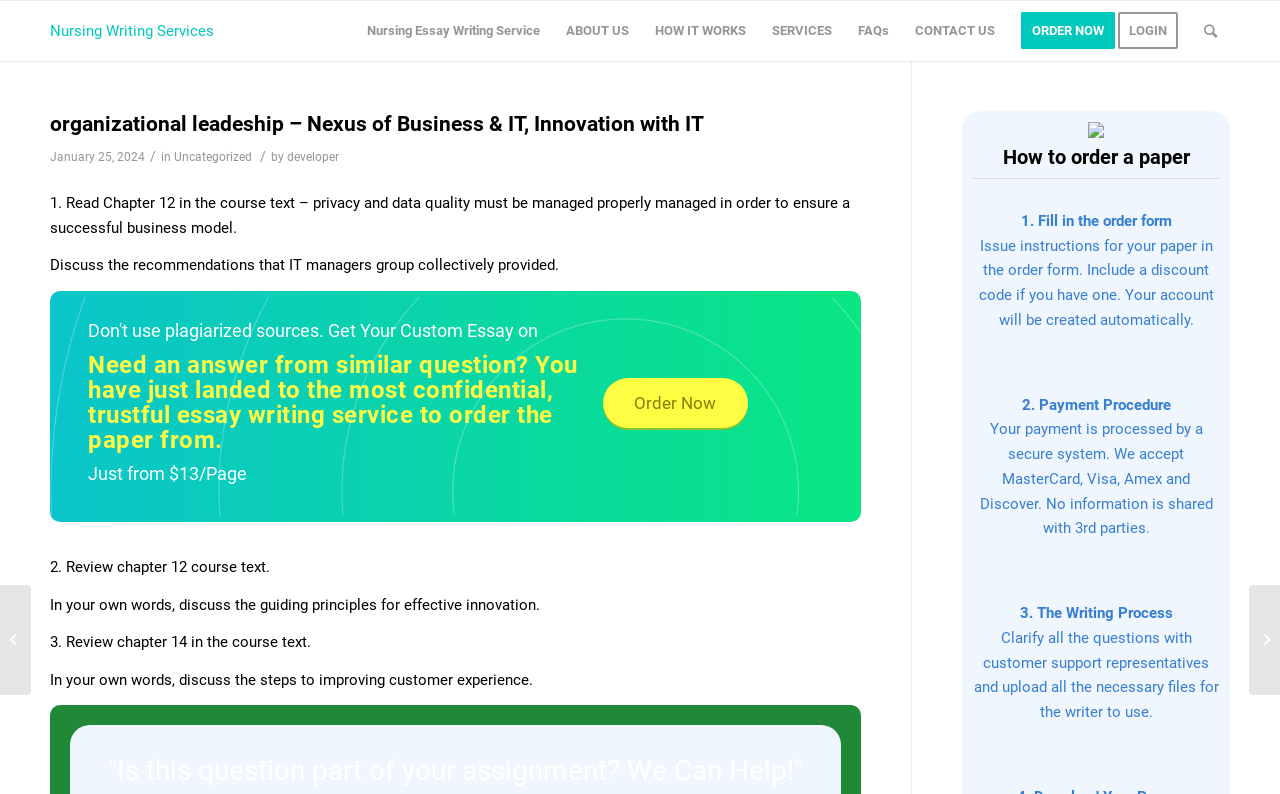Can you extract the headline from the webpage for me?

organizational leadeship – Nexus of Business & IT, Innovation with IT